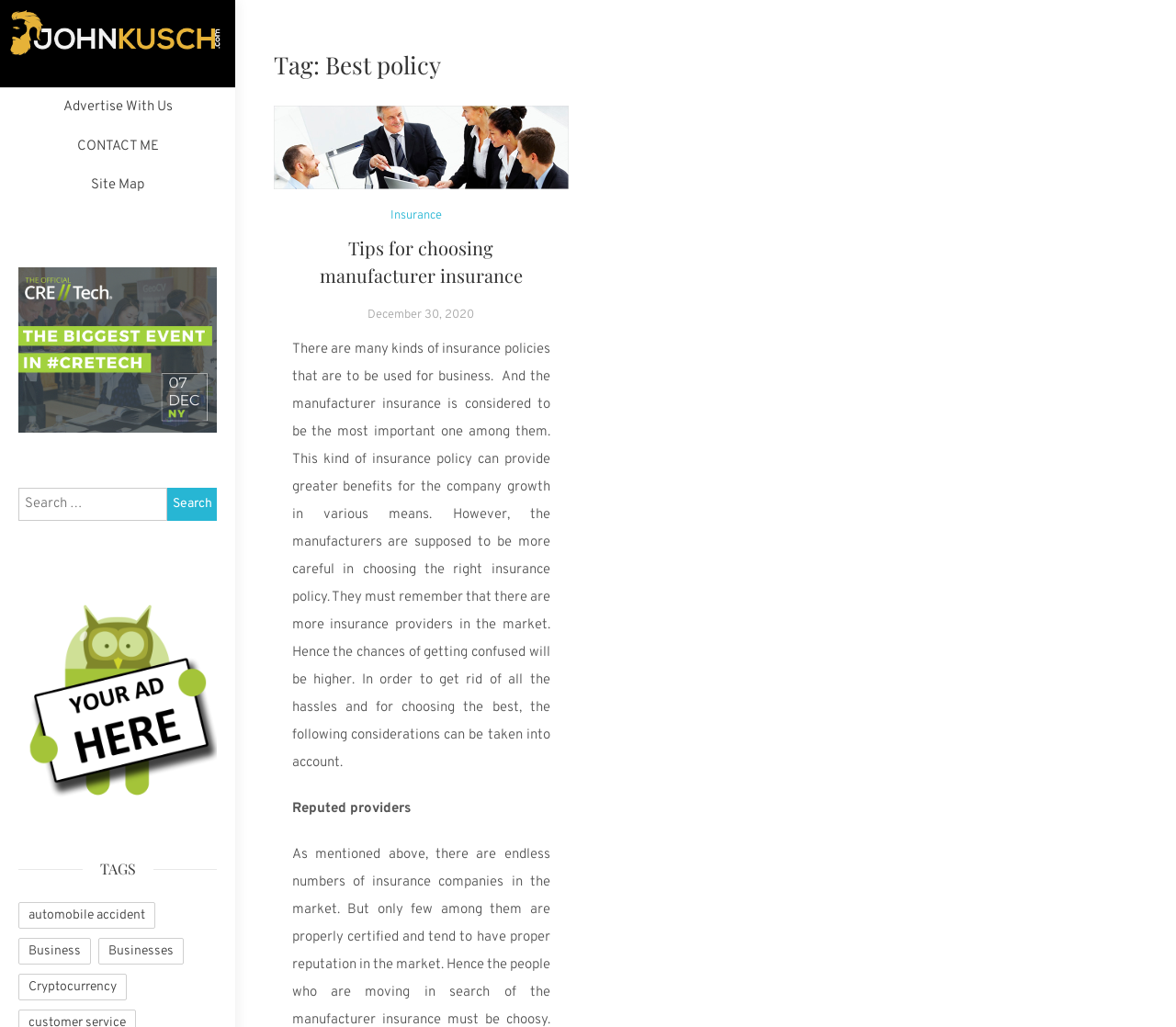Determine the bounding box for the described HTML element: "December 30, 2020December 30, 2020". Ensure the coordinates are four float numbers between 0 and 1 in the format [left, top, right, bottom].

[0.313, 0.3, 0.403, 0.314]